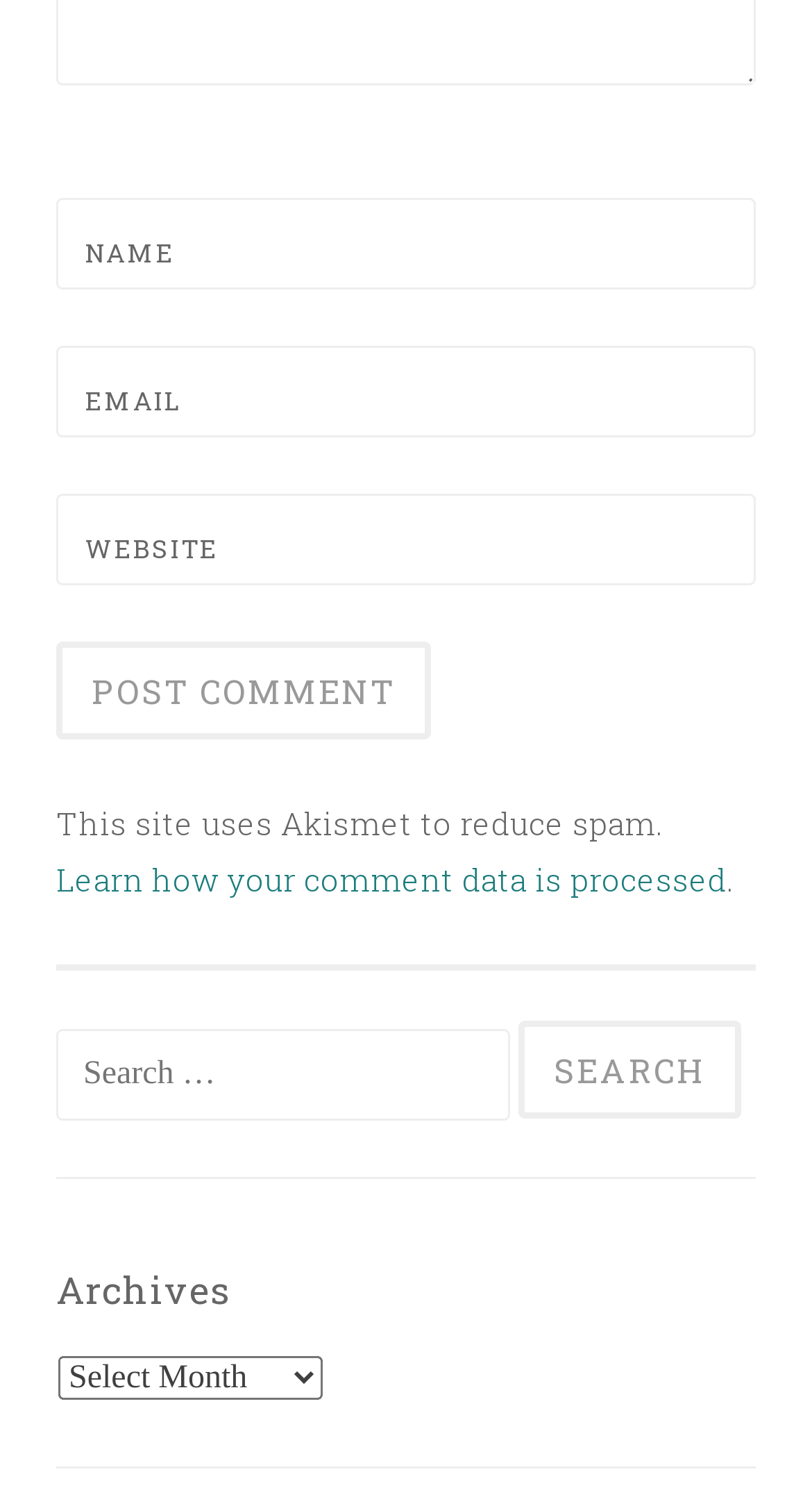What is the purpose of the 'Post Comment' button?
Please answer the question as detailed as possible.

The 'Post Comment' button is located below the textboxes for 'NAME', 'EMAIL', and 'WEBSITE', which suggests that the user needs to enter their information and click the 'Post Comment' button to submit their comment on the website.